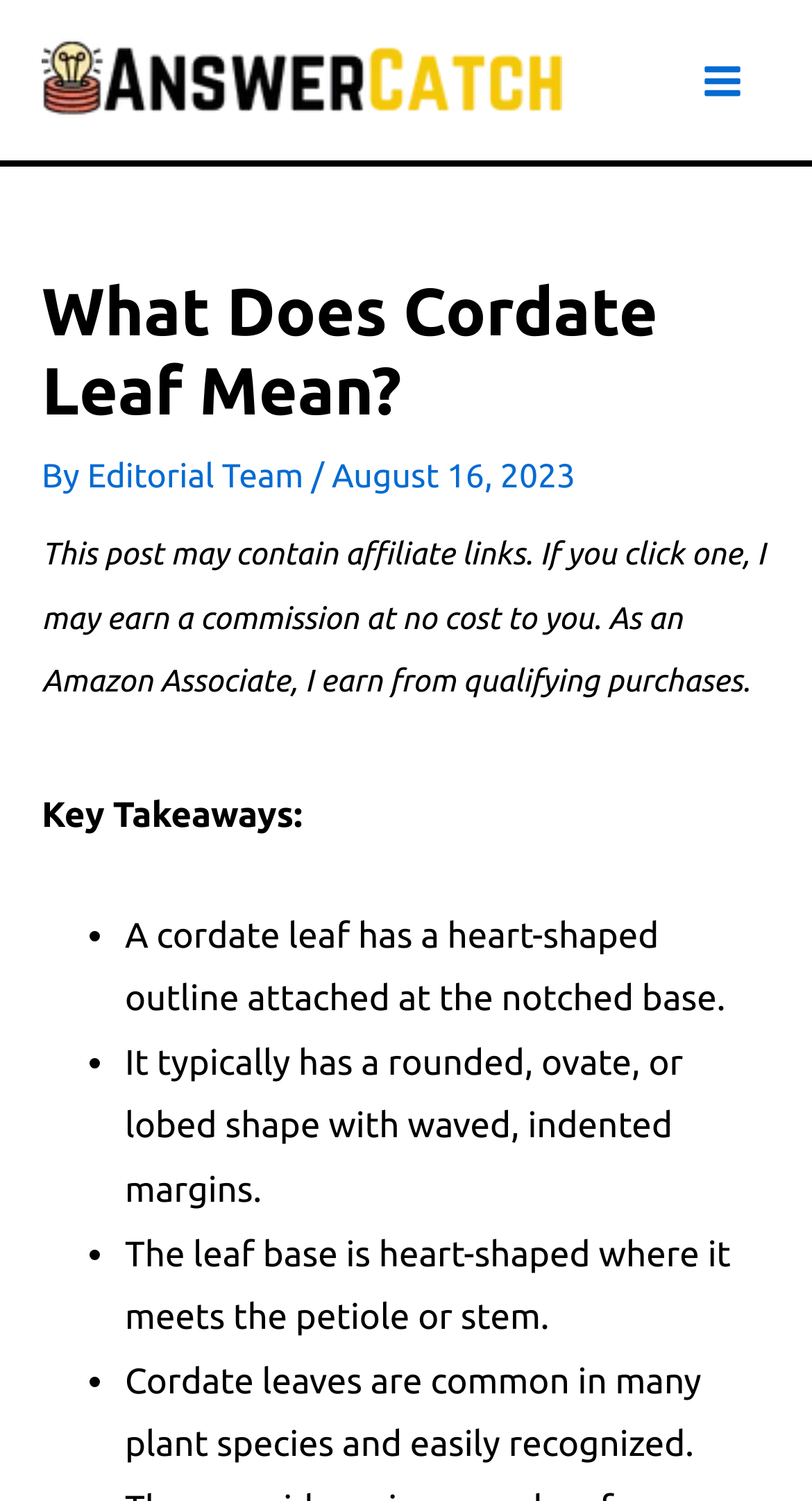Using the provided element description: "alt="AnswerCatch New LOGO"", determine the bounding box coordinates of the corresponding UI element in the screenshot.

[0.051, 0.039, 0.692, 0.065]